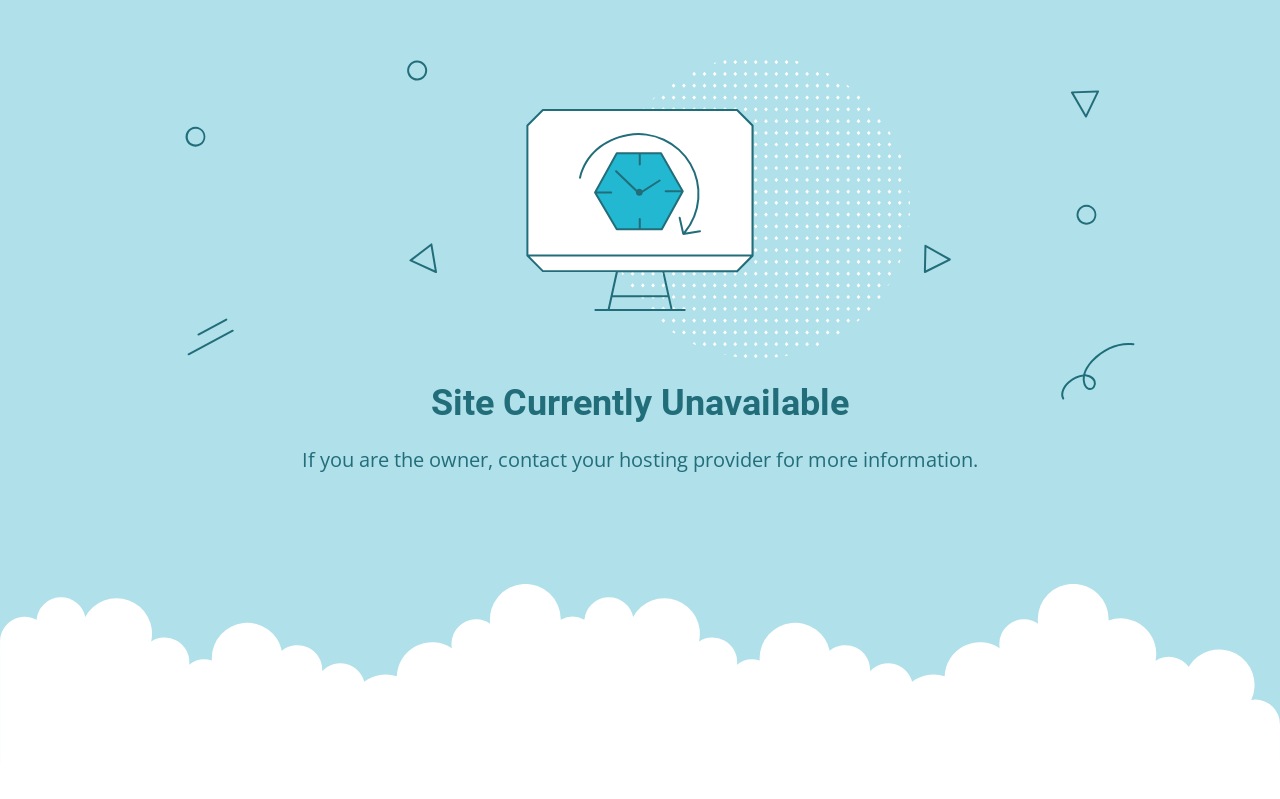Locate the primary headline on the webpage and provide its text.

Site Currently Unavailable